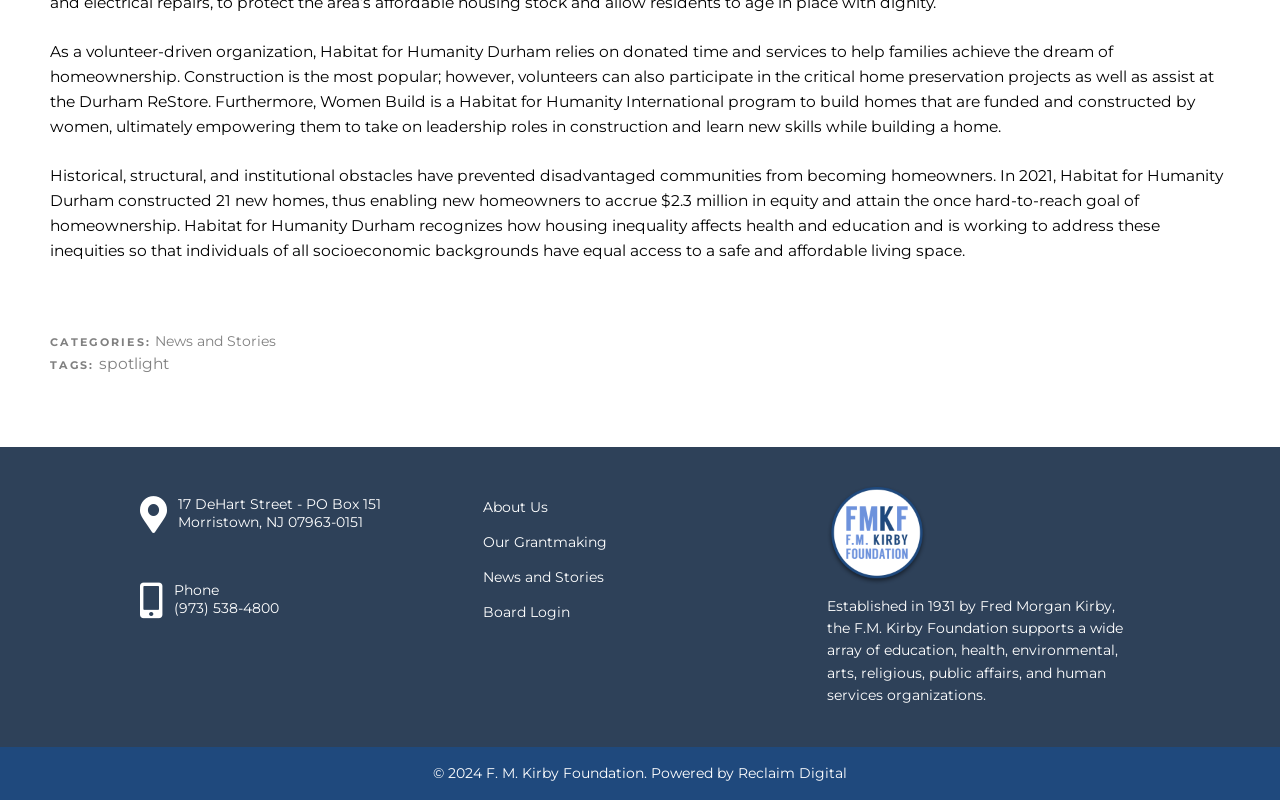Carefully examine the image and provide an in-depth answer to the question: What is the address of the F.M. Kirby Foundation?

The address is mentioned in the bottom section of the webpage, which includes the street address, PO box, and zip code.